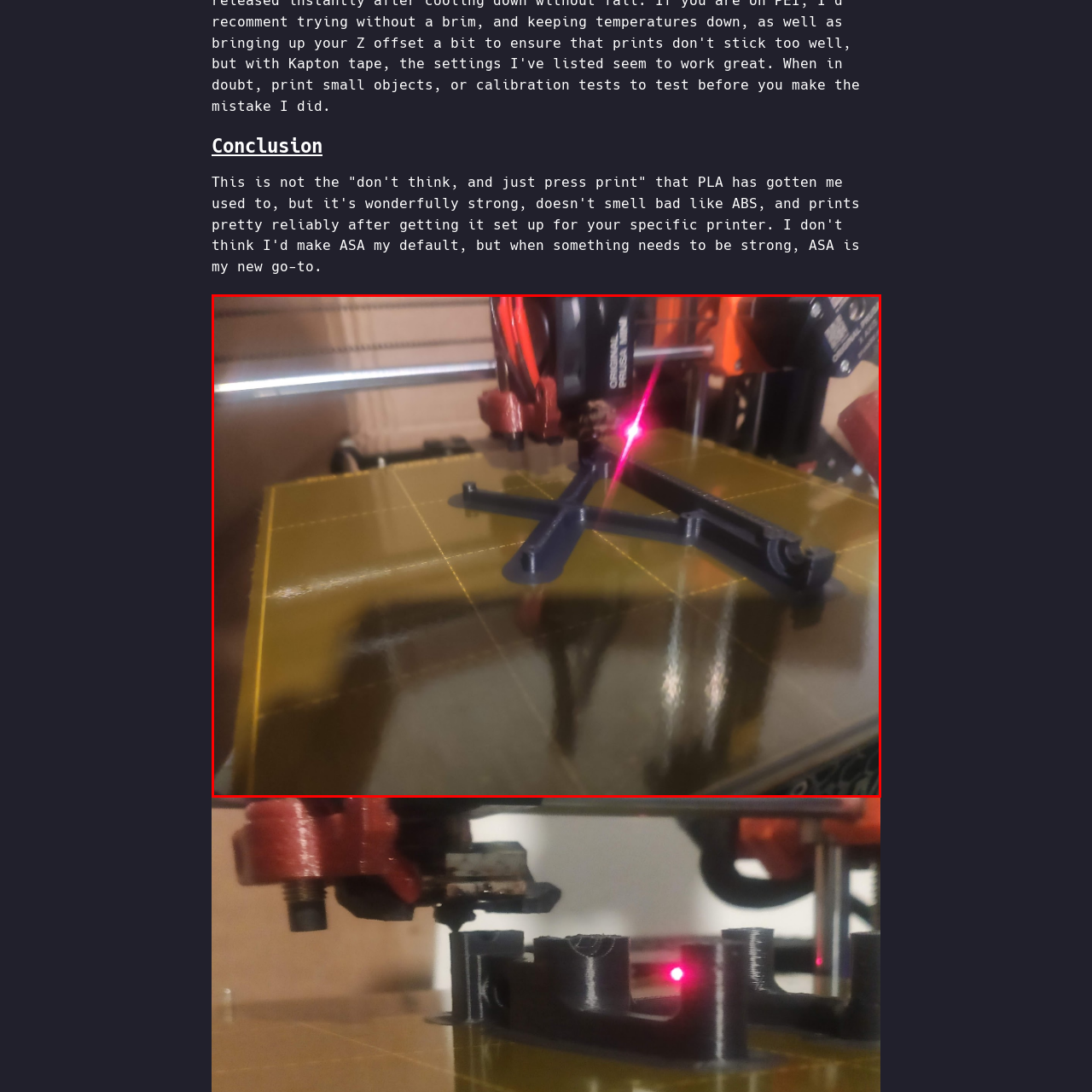Elaborate on all the details and elements present in the red-outlined area of the image.

The image captures a close-up view of a 3D printer in action, showcasing a printed piece on the build plate. The printed object appears to be a small part with a cross-like design, lying flat on the shiny, reflective surface of the printing bed. Above the print, the 3D printer's extruder and hotend are visible, with a distinct red laser pointer shining down, likely used for precision alignment or to aid in the setup process. The background consists of a blend of mechanical components, highlighting the advanced technology behind 3D printing while emphasizing the intricate details in the layering of the printed object.